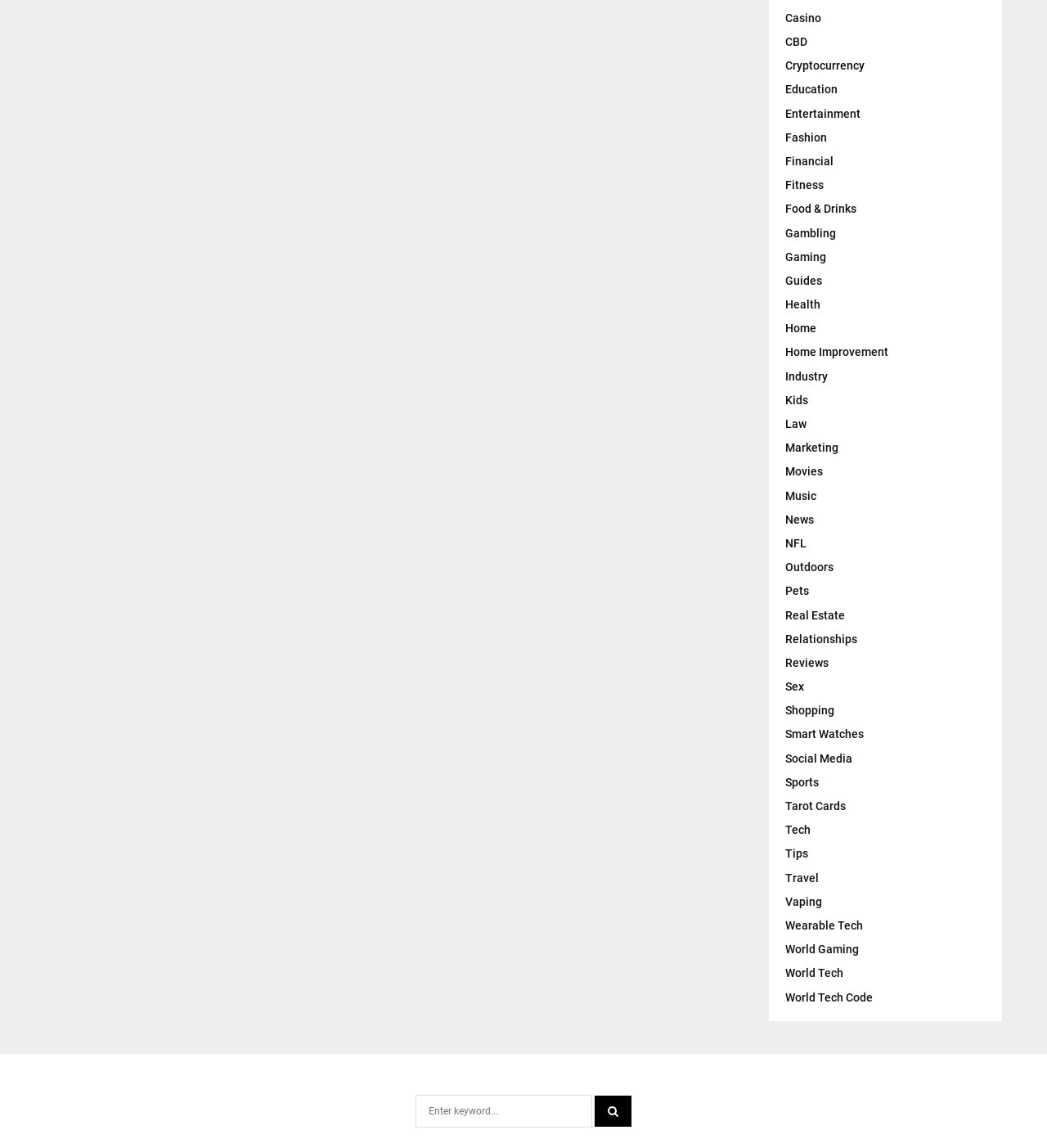Please predict the bounding box coordinates (top-left x, top-left y, bottom-right x, bottom-right y) for the UI element in the screenshot that fits the description: Search

[0.568, 0.954, 0.603, 0.981]